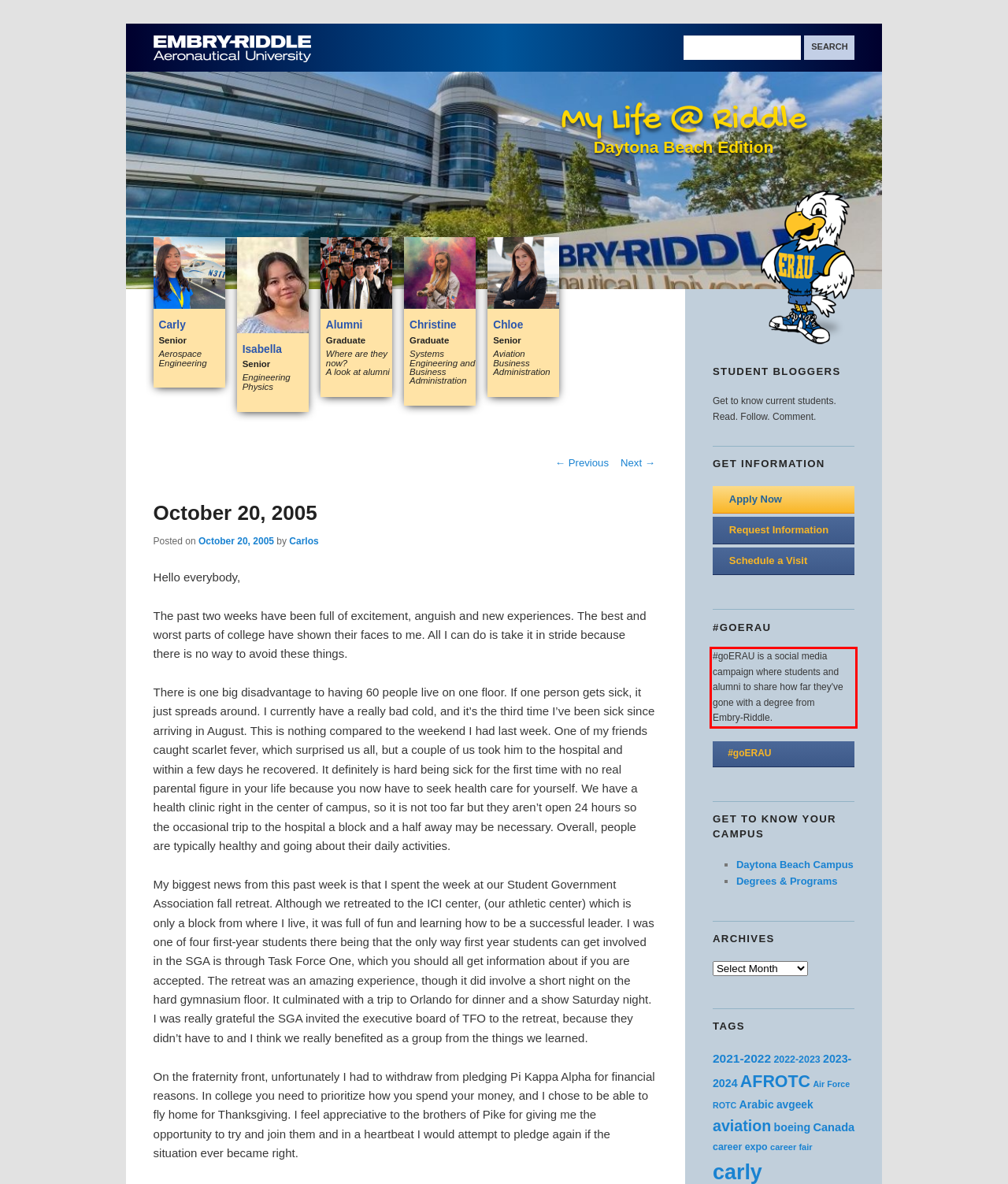Please perform OCR on the text content within the red bounding box that is highlighted in the provided webpage screenshot.

#goERAU is a social media campaign where students and alumni to share how far they've gone with a degree from Embry-Riddle.